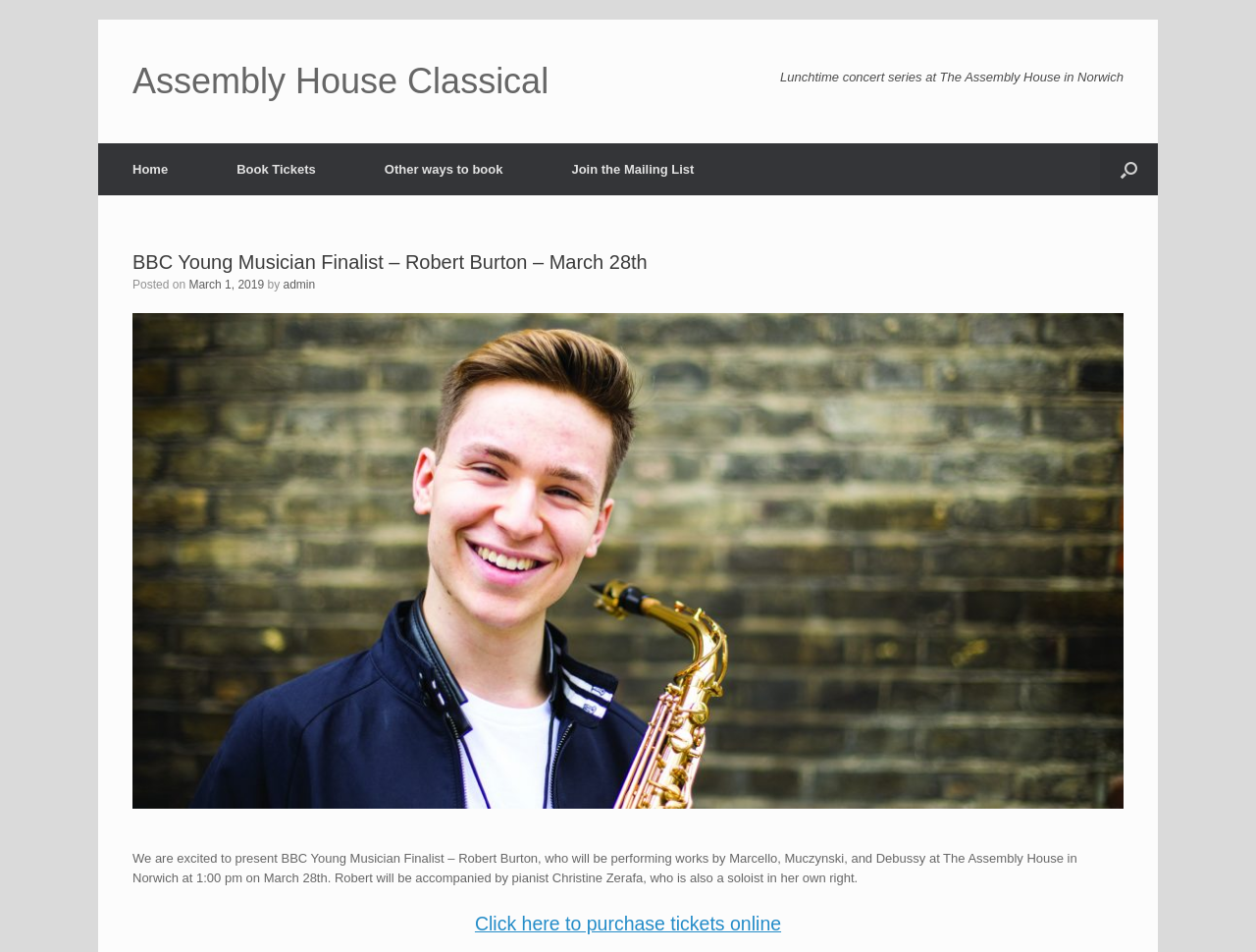Please specify the bounding box coordinates for the clickable region that will help you carry out the instruction: "Book tickets online".

[0.378, 0.958, 0.622, 0.981]